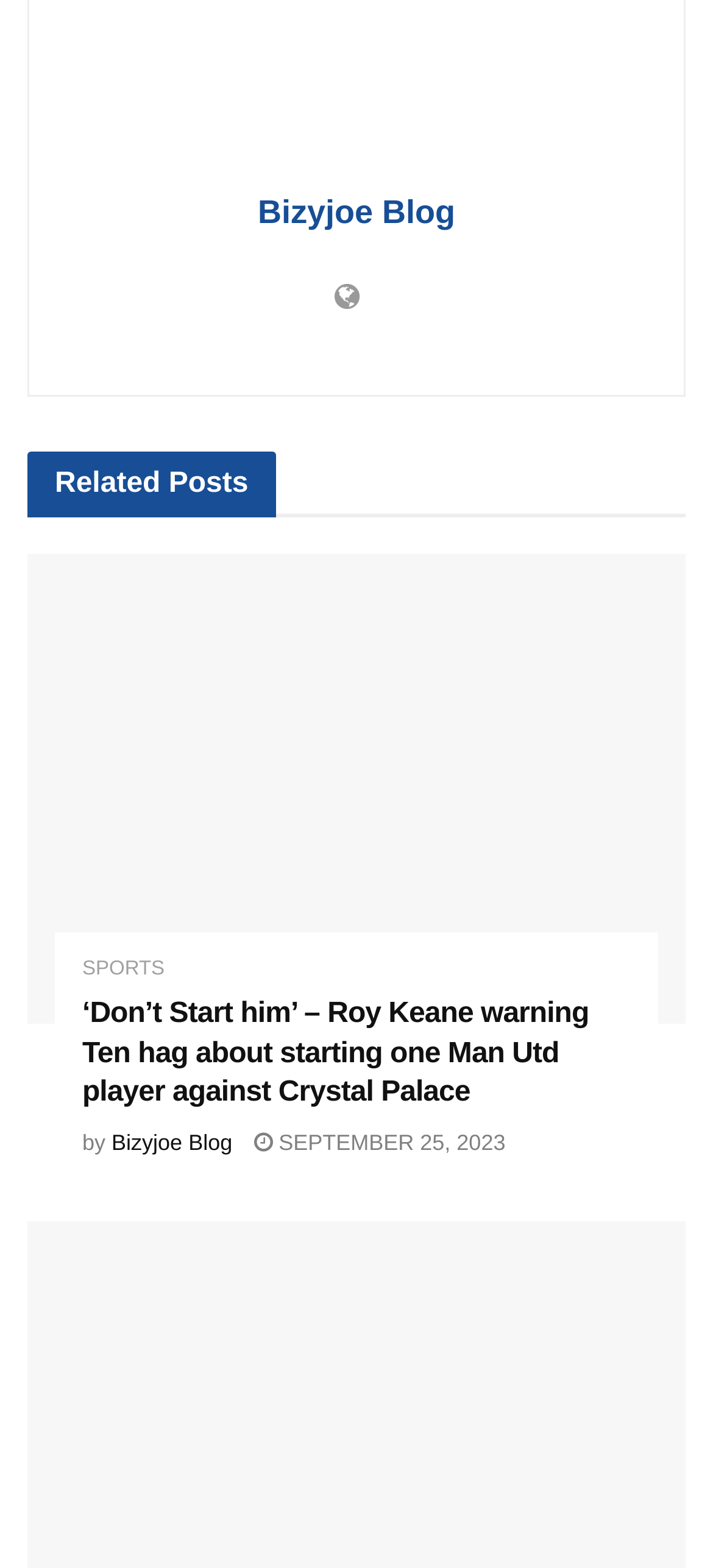What category is the article about Roy Keane under? Examine the screenshot and reply using just one word or a brief phrase.

SPORTS